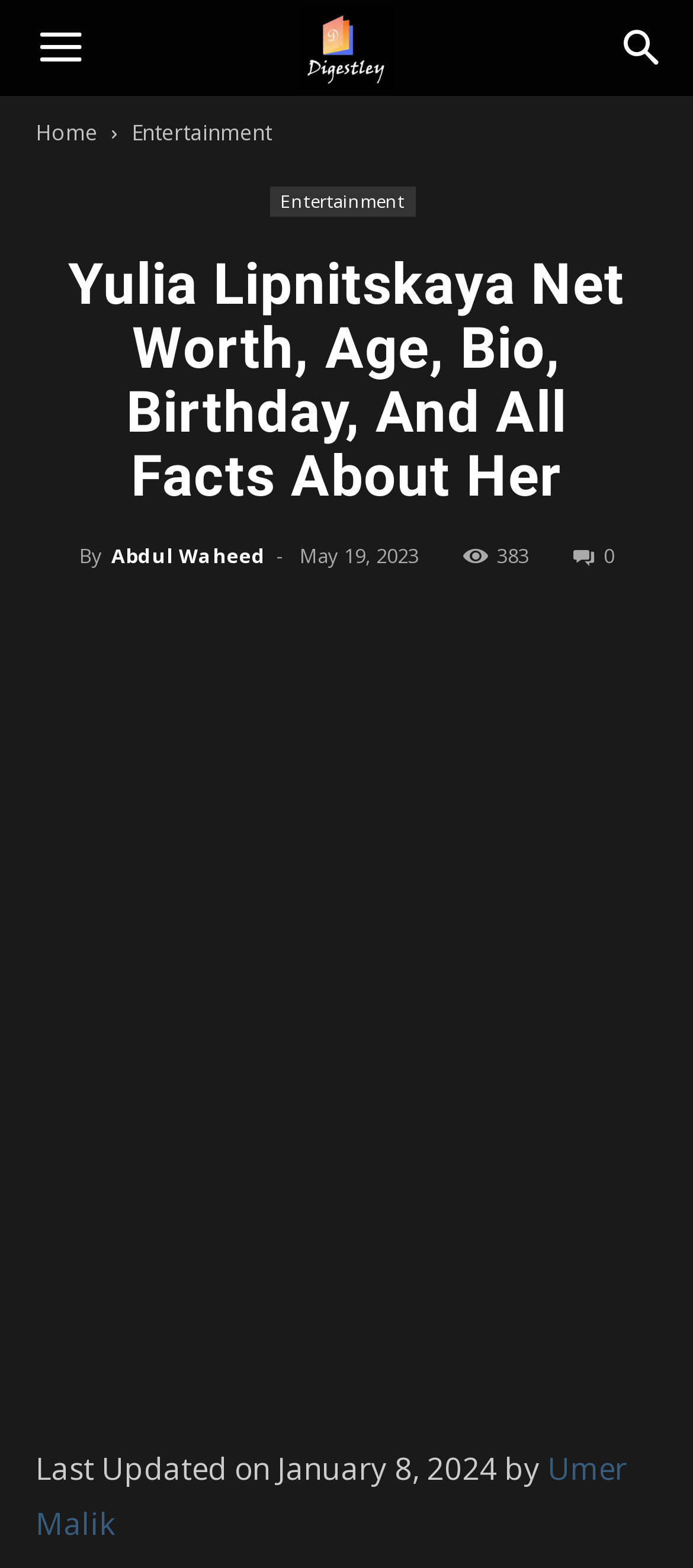Please provide a comprehensive response to the question below by analyzing the image: 
When was the article last updated?

The last updated date can be found at the bottom of the article, which is 'Last Updated on January 8, 2024 by Umer Malik'.